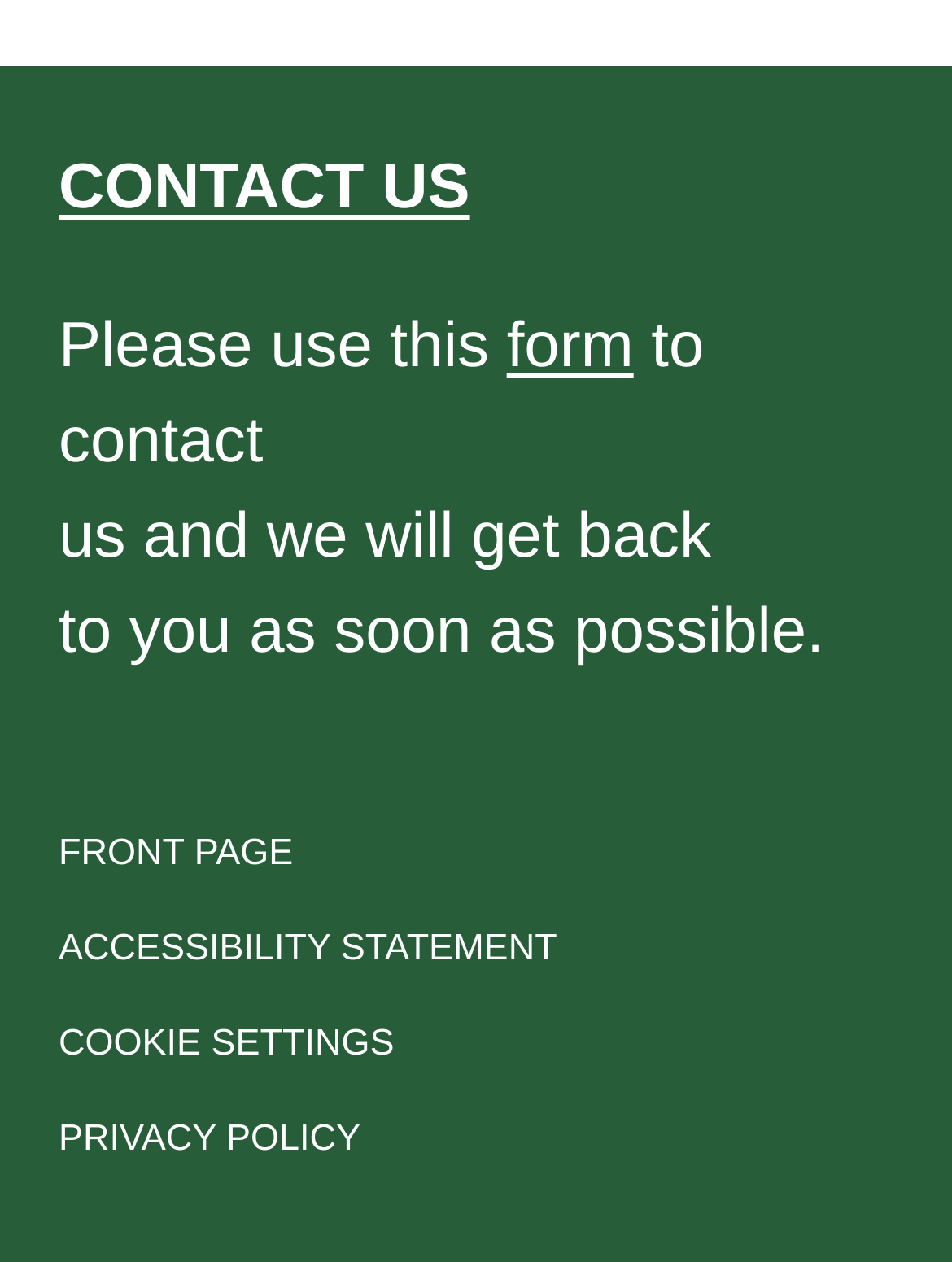Based on the element description, predict the bounding box coordinates (top-left x, top-left y, bottom-right x, bottom-right y) for the UI element in the screenshot: form

[0.532, 0.243, 0.666, 0.301]